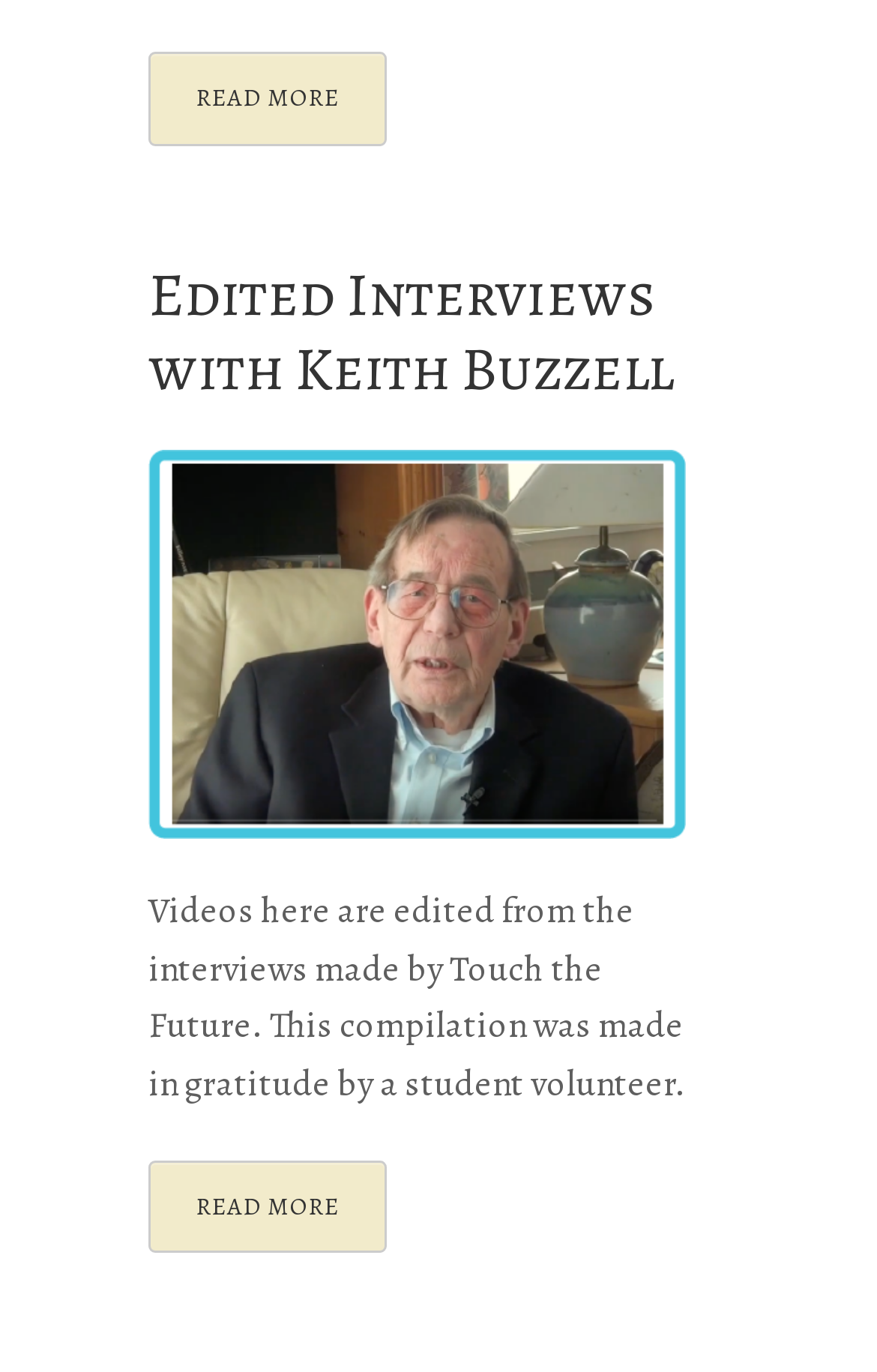What is the purpose of the video compilation?
Give a single word or phrase as your answer by examining the image.

gratitude